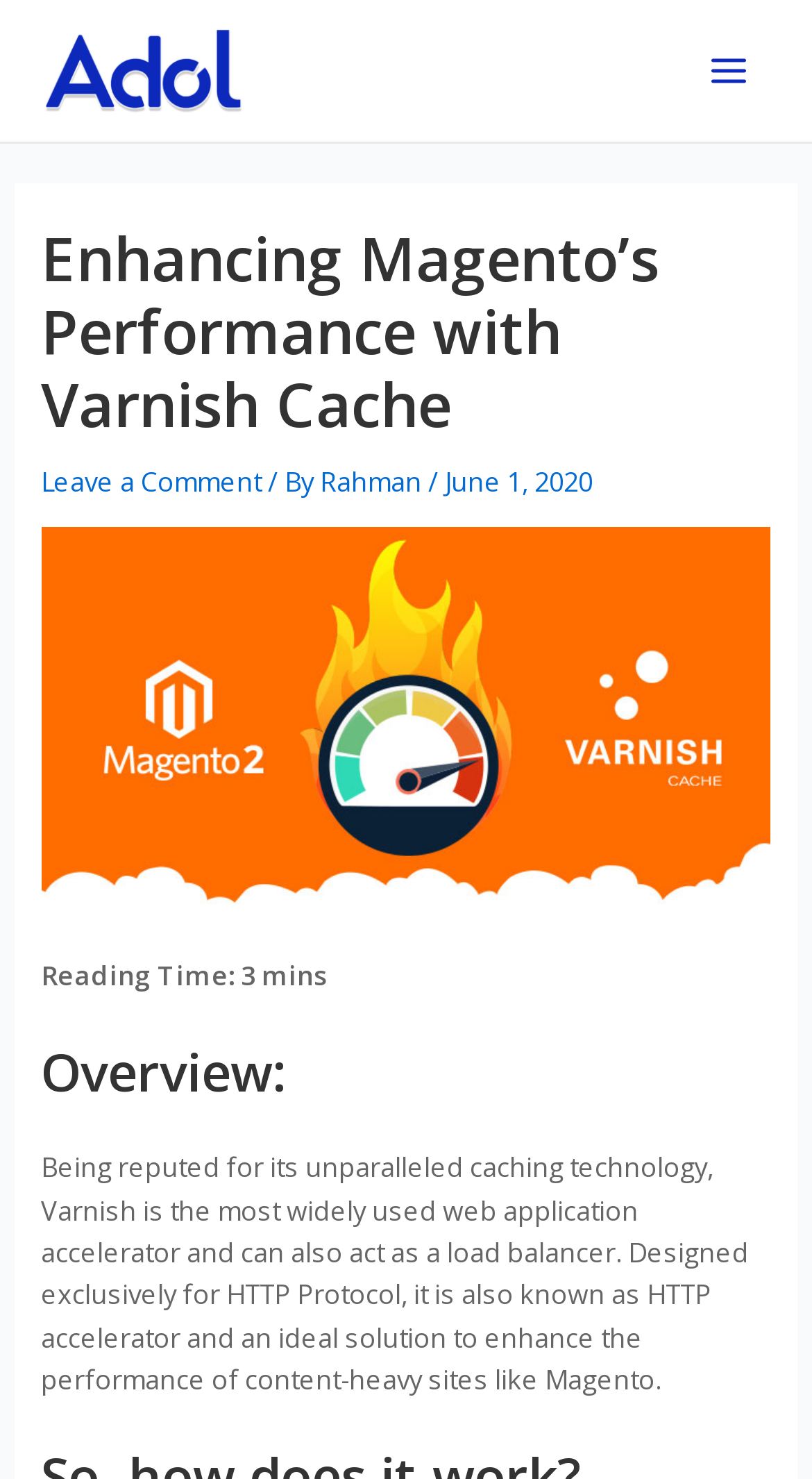What is the reading time of the article?
Refer to the image and provide a one-word or short phrase answer.

3 mins